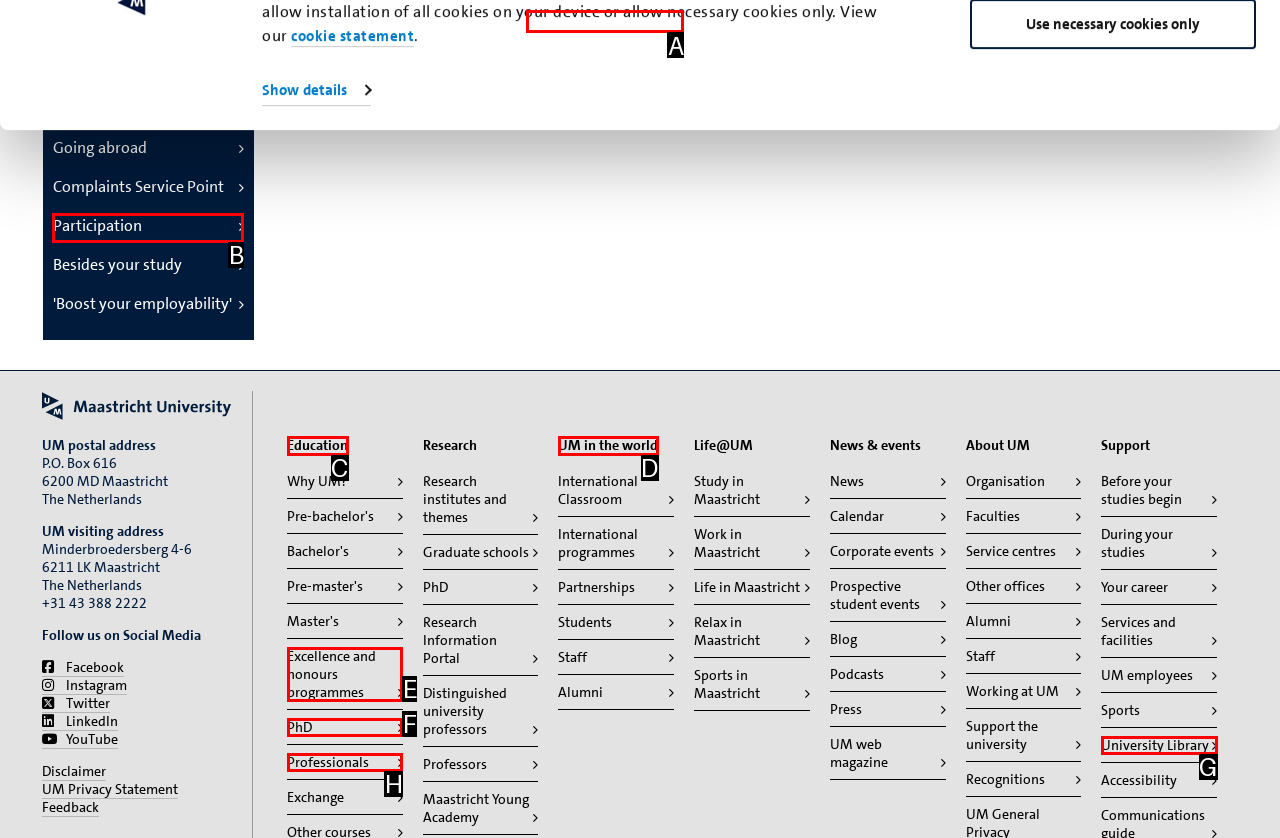Select the letter associated with the UI element you need to click to perform the following action: Click the '113 Suicide Prevention' link
Reply with the correct letter from the options provided.

A